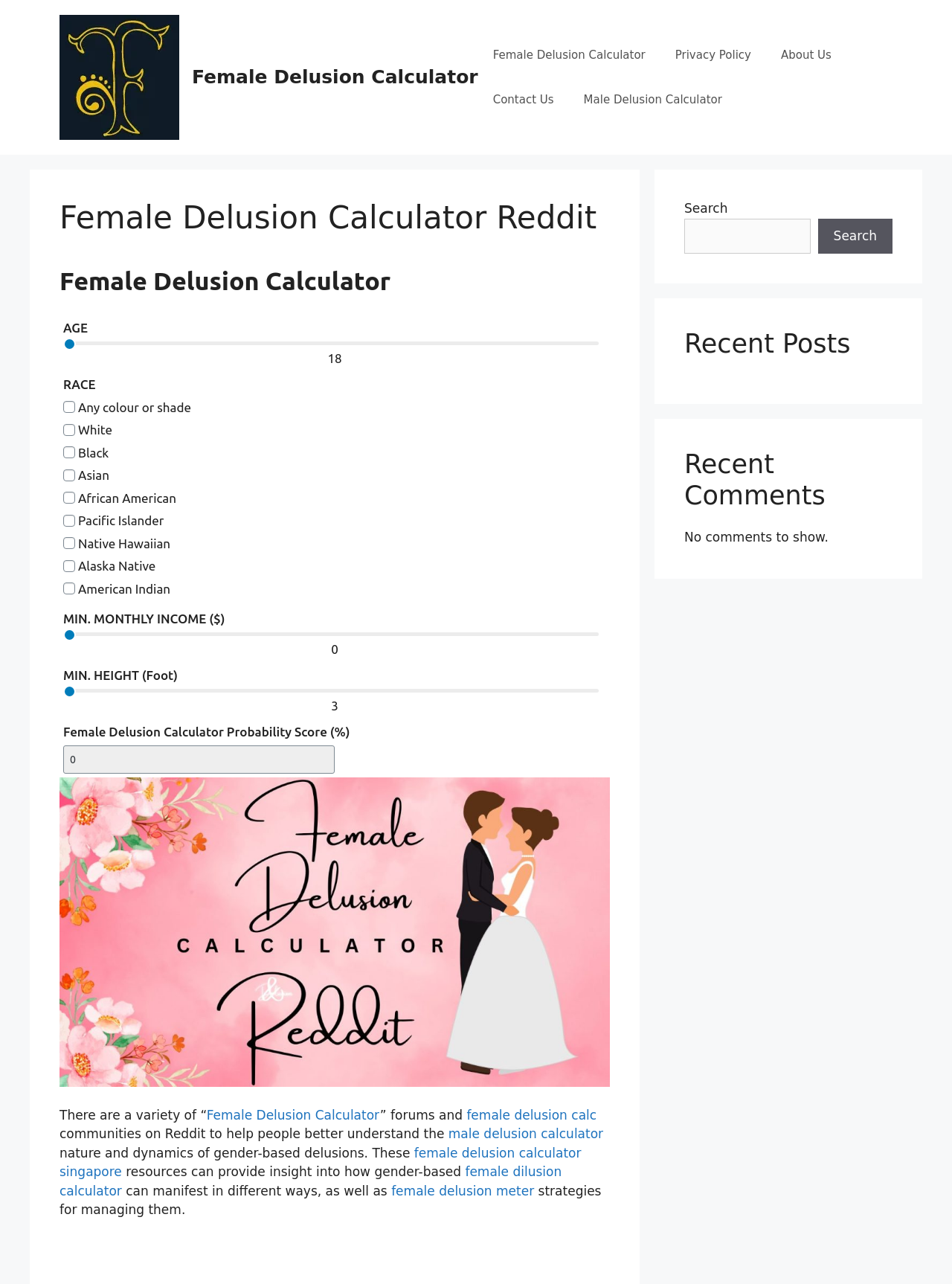Are there any recent comments on the website?
Please answer the question with a single word or phrase, referencing the image.

No